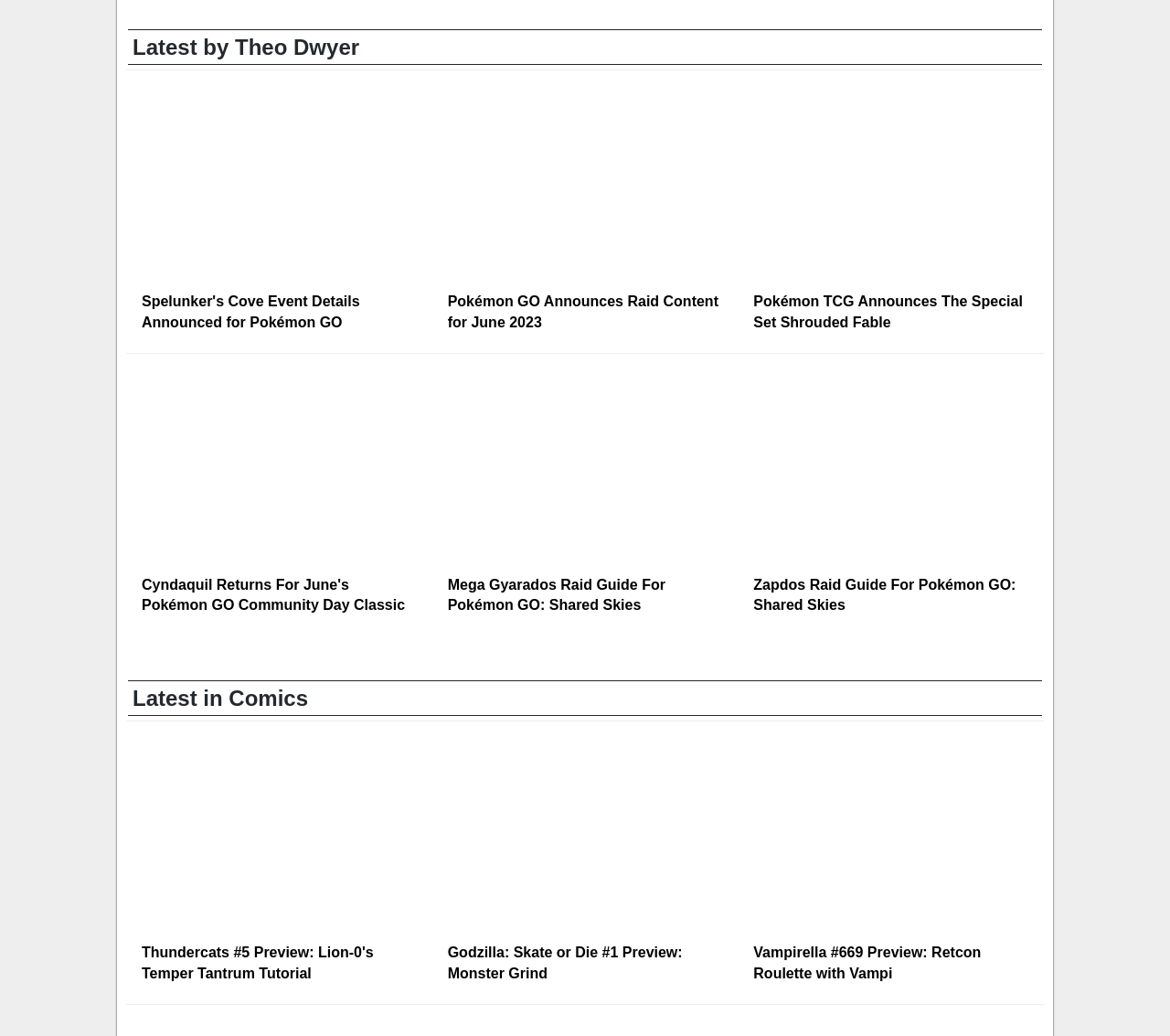Please respond to the question with a concise word or phrase:
What is the topic of the article with the image of Cyndaquil?

Pokémon GO